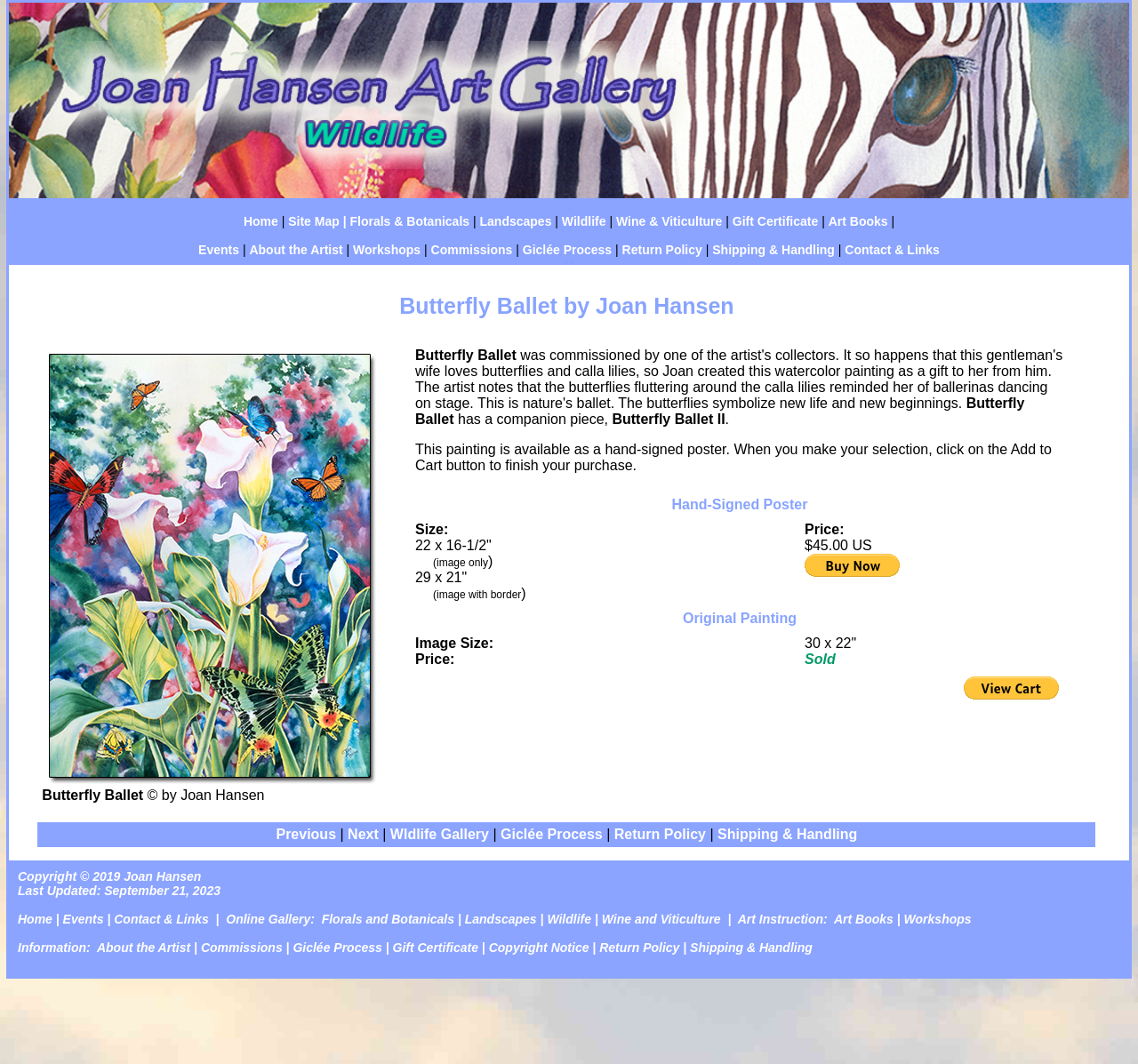Identify the coordinates of the bounding box for the element that must be clicked to accomplish the instruction: "Check the article about Weather Warfare".

None